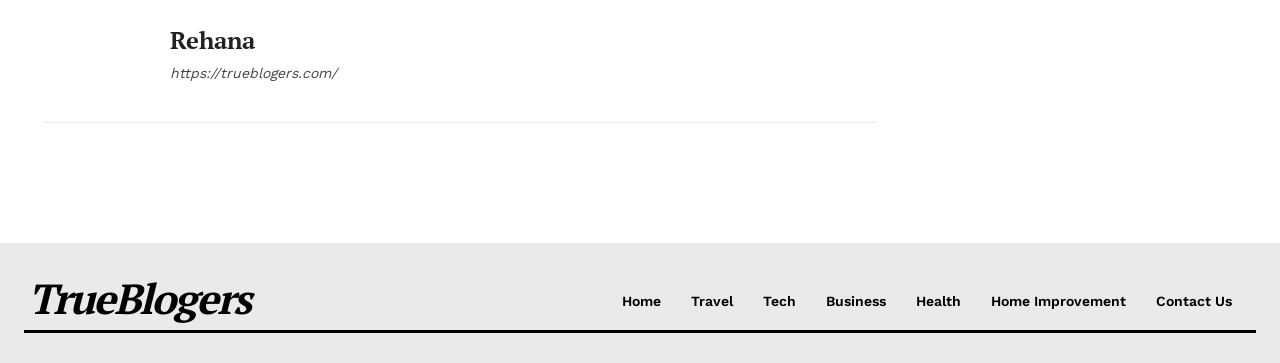Kindly determine the bounding box coordinates for the clickable area to achieve the given instruction: "contact the website administrator".

[0.903, 0.808, 0.962, 0.855]